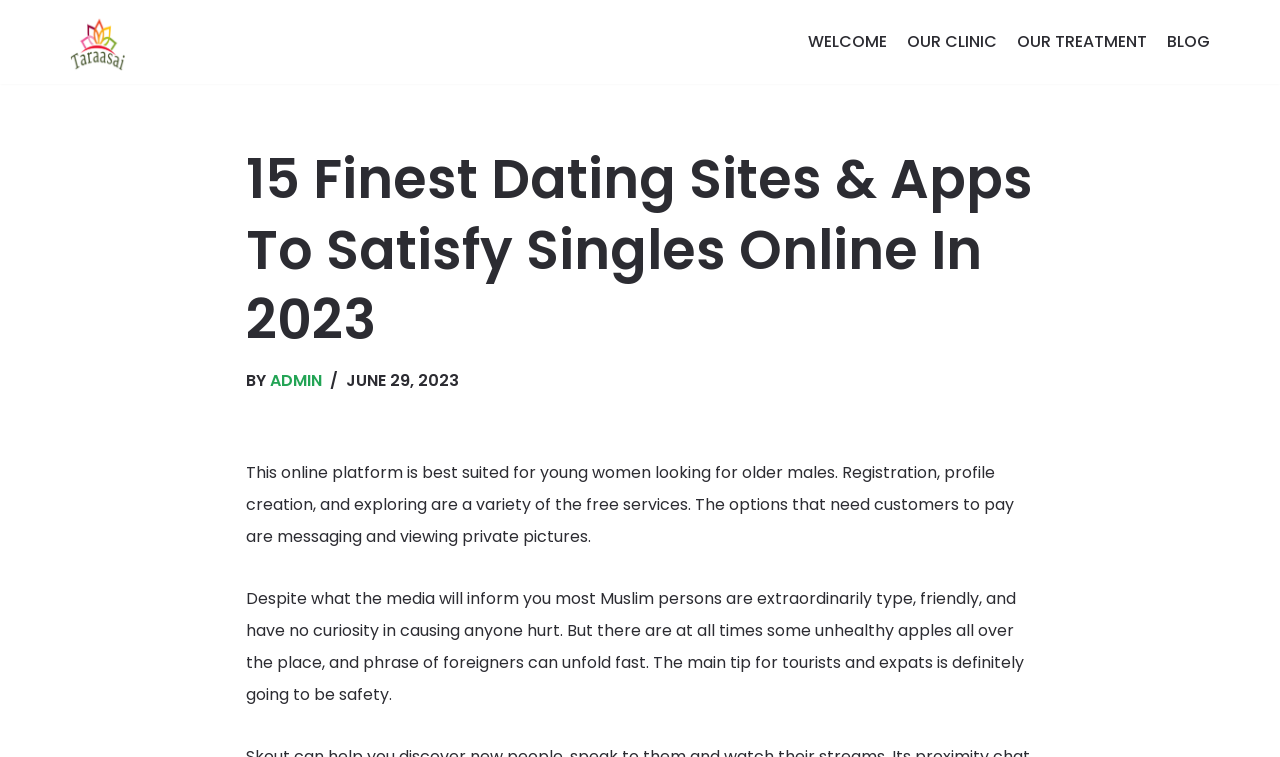Please examine the image and provide a detailed answer to the question: Who is the author of the article?

The author of the article is mentioned as 'ADMIN' in the byline section of the webpage, which is located below the main heading.